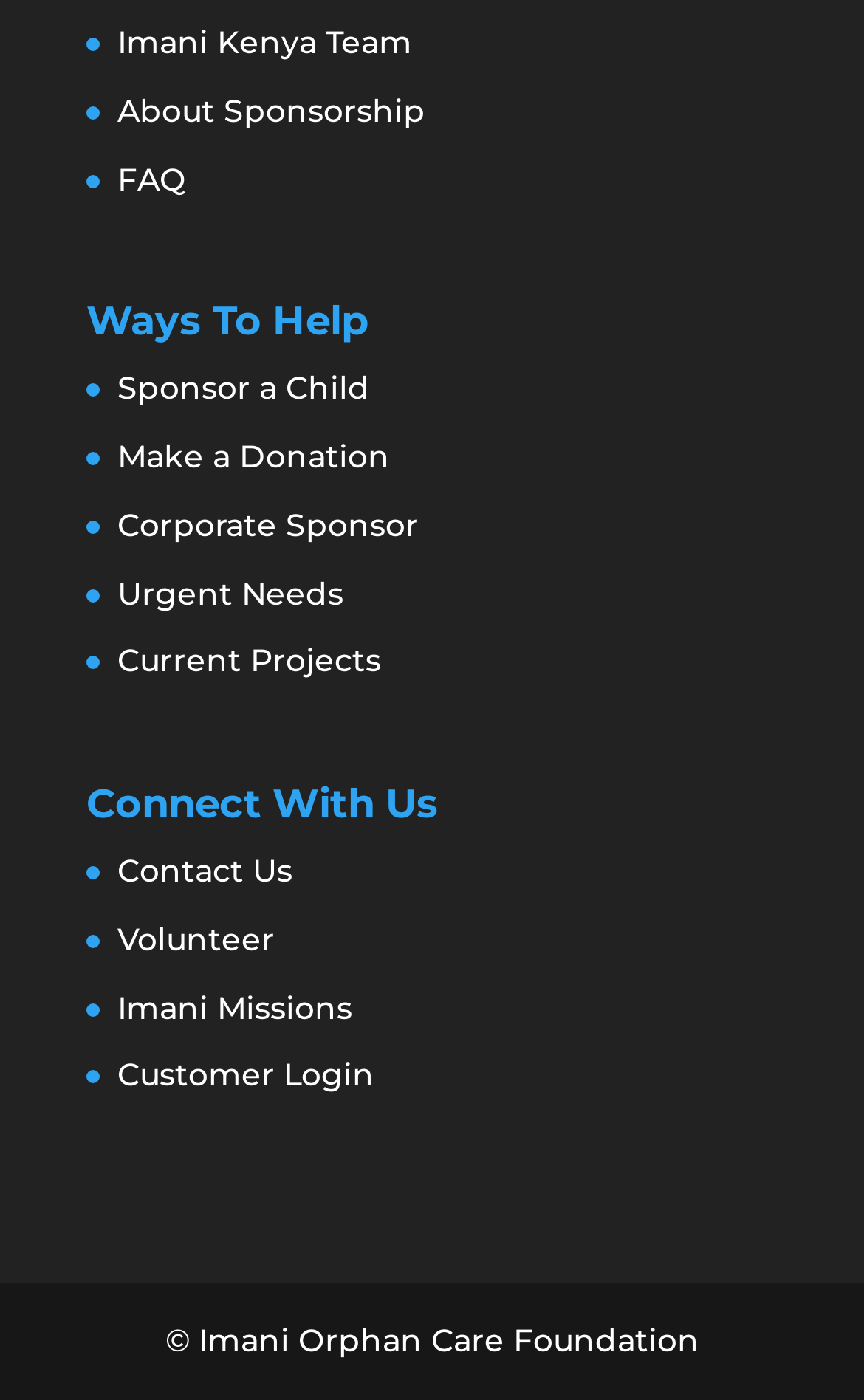Select the bounding box coordinates of the element I need to click to carry out the following instruction: "Make a donation".

[0.136, 0.312, 0.451, 0.34]